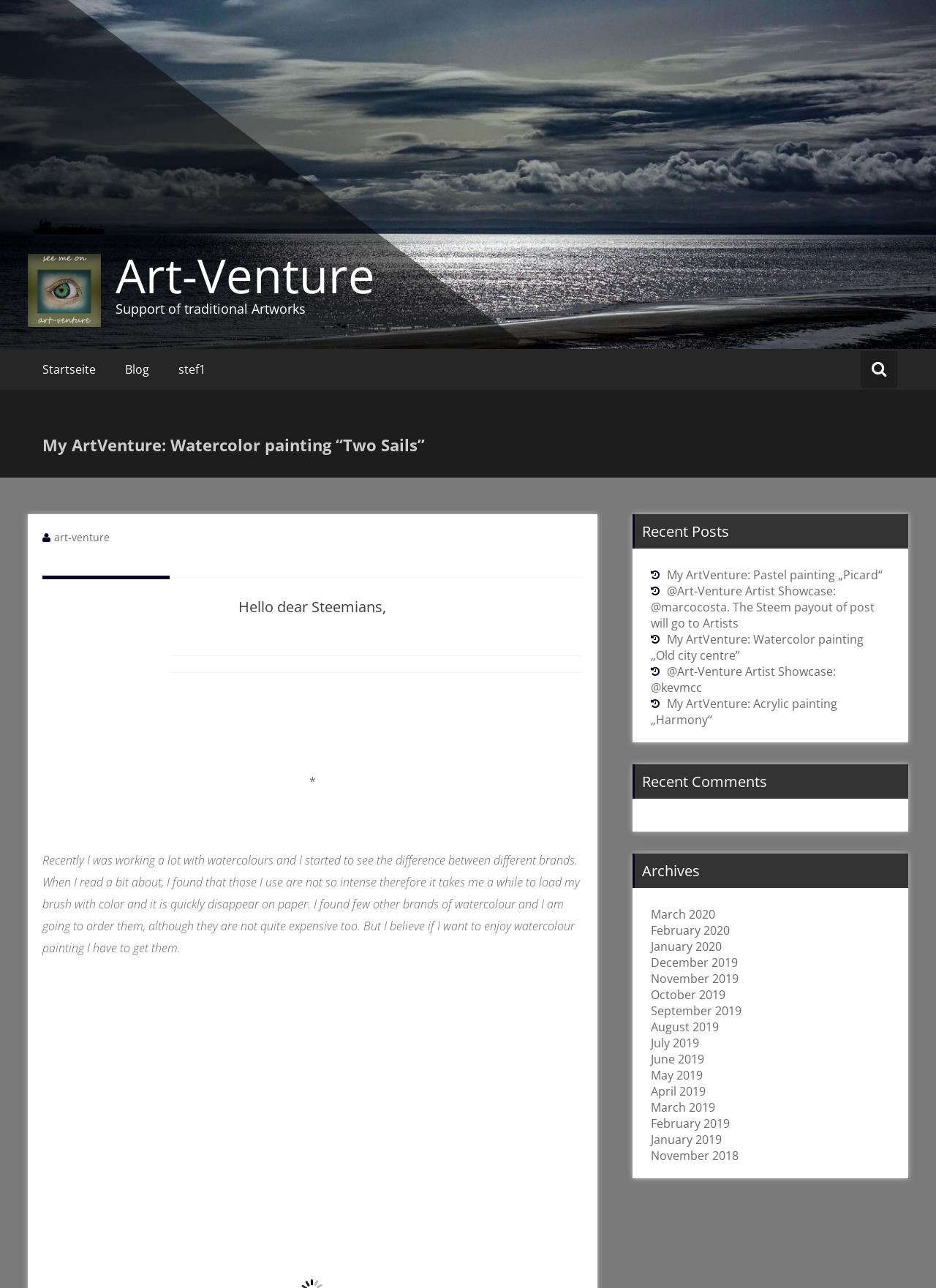Examine the image carefully and respond to the question with a detailed answer: 
What type of painting is 'Two Sails'?

I found the answer by looking at the heading 'My ArtVenture: Watercolor painting “Two Sails”' which is located at [0.046, 0.337, 0.454, 0.354]. This heading indicates that 'Two Sails' is a watercolor painting.